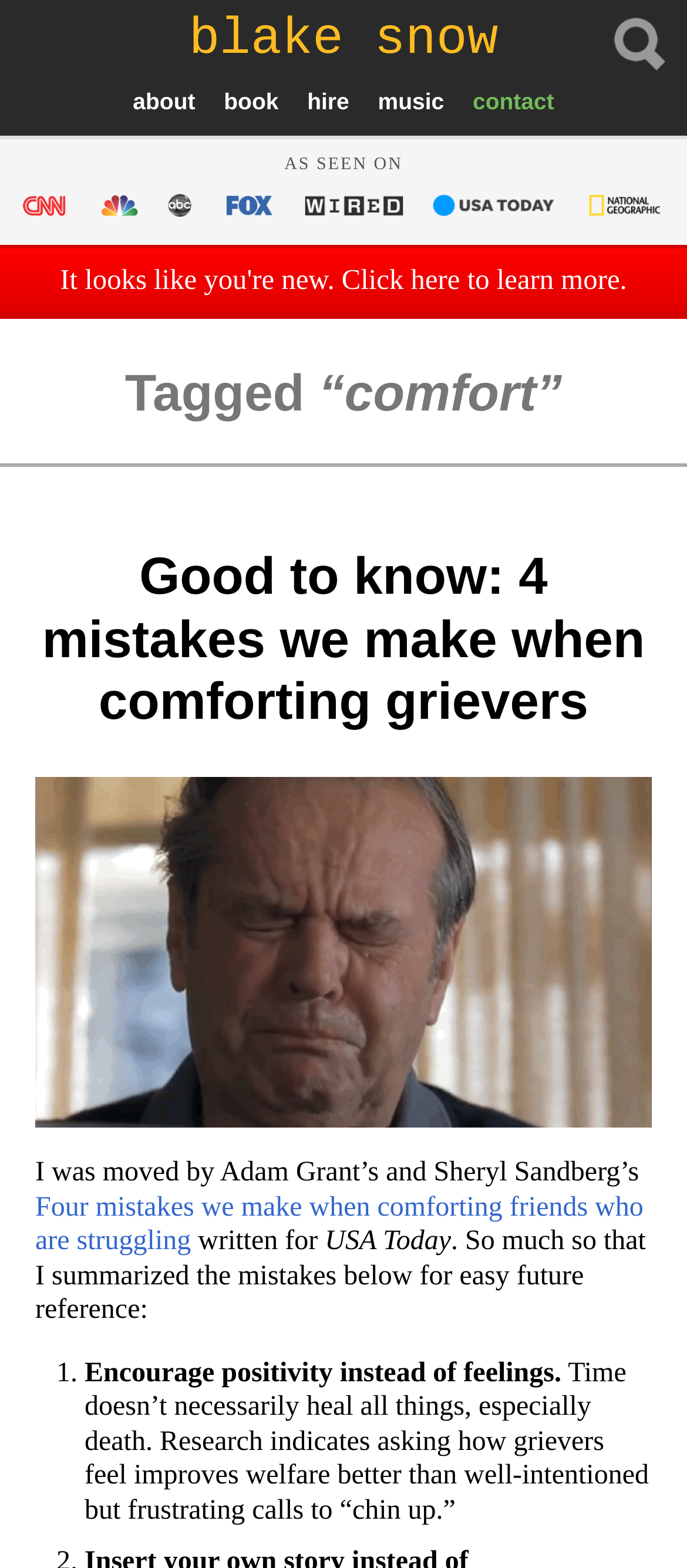What are the four mistakes when comforting grievers?
Refer to the image and provide a detailed answer to the question.

The four mistakes when comforting grievers are listed in the article, which are: 1) Encourage positivity instead of feelings, 2) (not mentioned), 3) (not mentioned), 4) (not mentioned). The first mistake is mentioned as 'Encourage positivity instead of feelings'.